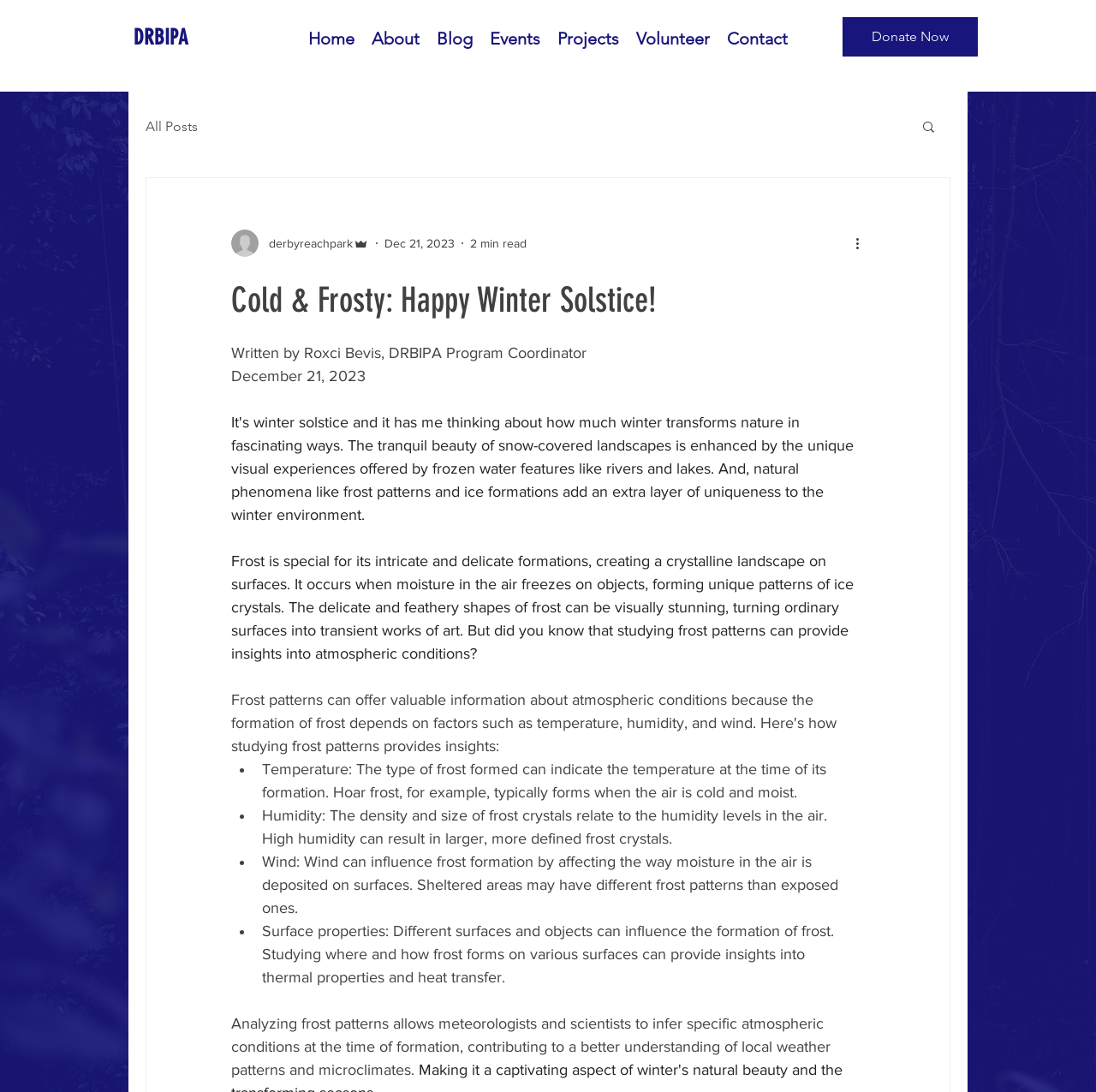Please extract and provide the main headline of the webpage.

Cold & Frosty: Happy Winter Solstice!